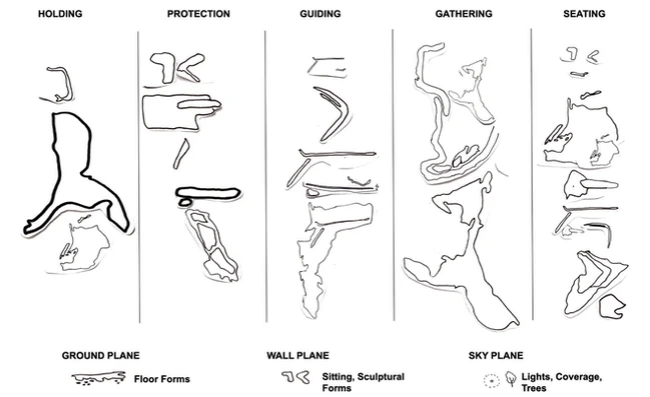Analyze the image and deliver a detailed answer to the question: What is the purpose of the image?

The image, titled 'Palette of Design Forms', is a visual representation that serves as an innovative reference for designers looking to create dynamic environments that respond to human needs and activities, emphasizing the interplay between space and form.